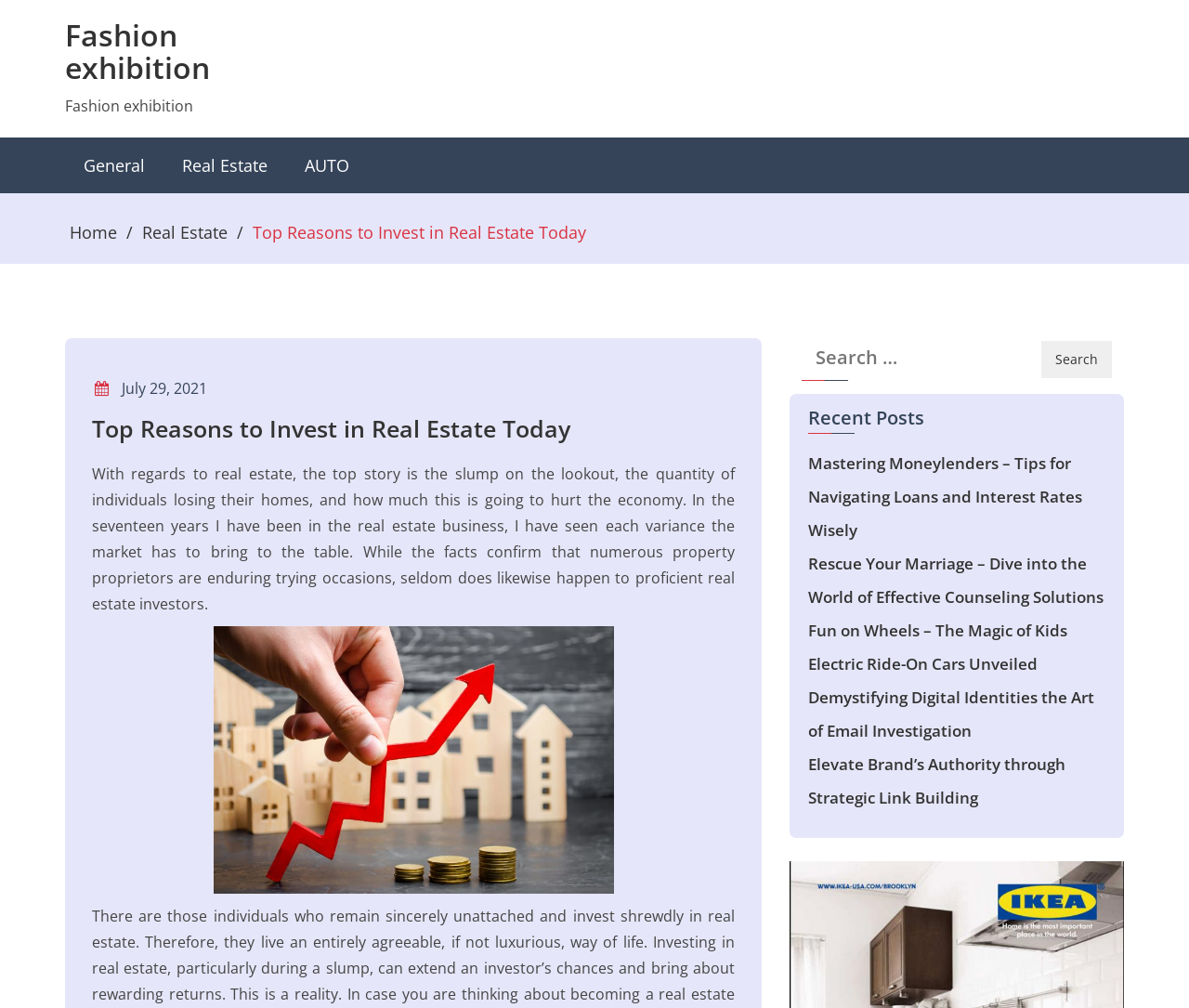Please identify the bounding box coordinates of the area that needs to be clicked to fulfill the following instruction: "Read Top Reasons to Invest in Real Estate Today article."

[0.077, 0.413, 0.618, 0.439]